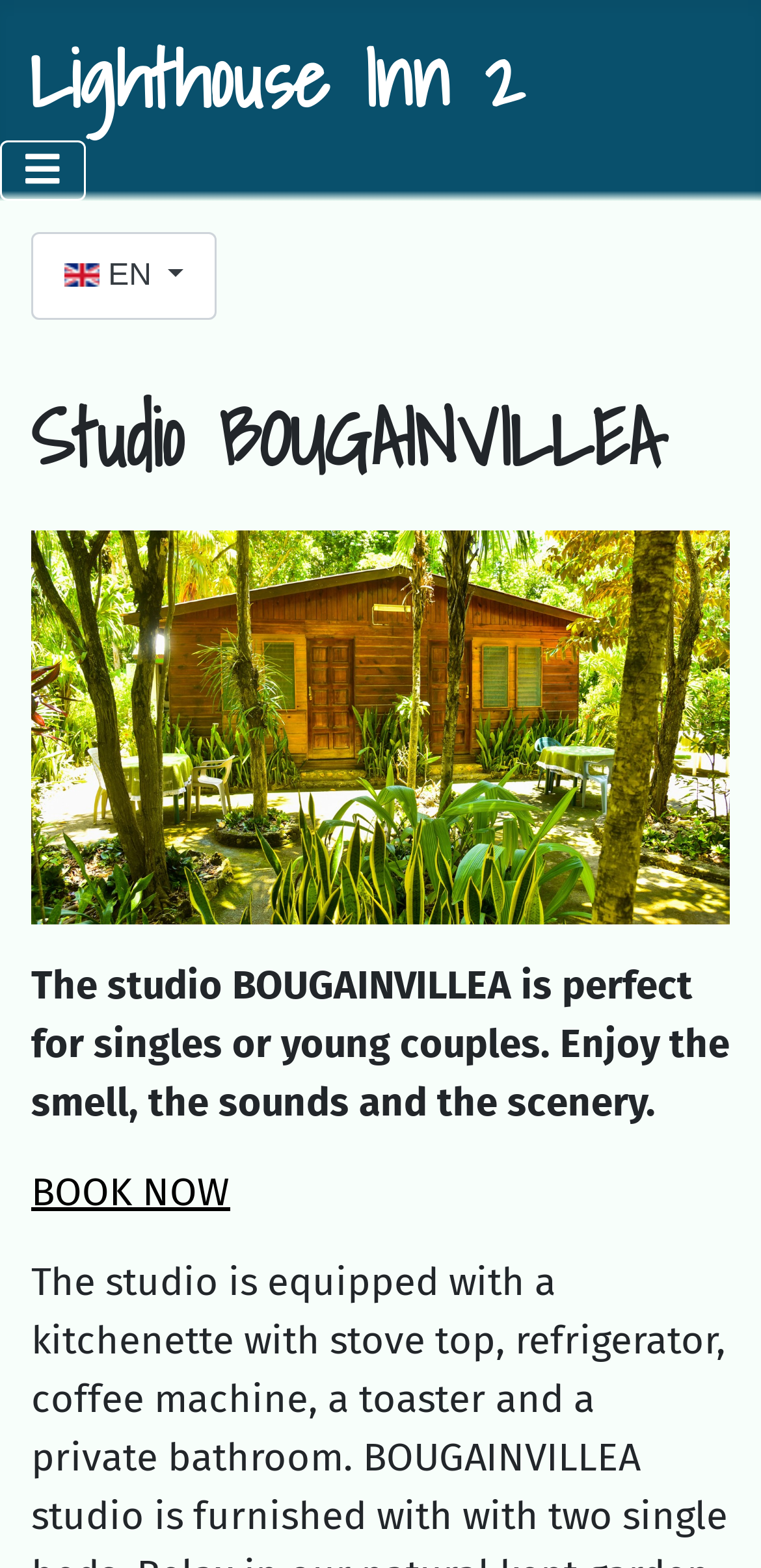Describe all the key features of the webpage in detail.

The webpage is about Bougainvillea, a studio accommodation. At the top, there is a link to "Lighthouse Inn 2" which is also a heading. Below it, there is a navigation menu labeled "Menu (en)" with a toggle button to expand or collapse it. 

To the right of the navigation menu, there is a static text "Select your language" followed by a button to select the language, which is currently set to "English (United Kingdom) EN". This button has a popup listbox. Next to the language button, there is an image representing the English language.

Below the language selection, there is a heading "Studio BOUGAINVILLEA" followed by a large image of Bougainvillea, which takes up most of the width of the page. Under the image, there is a paragraph of text describing the studio, stating that it is perfect for singles or young couples and highlighting its ambiance. 

Below the description, there is a "BOOK NOW" link. At the bottom right corner of the page, there is a "Back to Top" link.